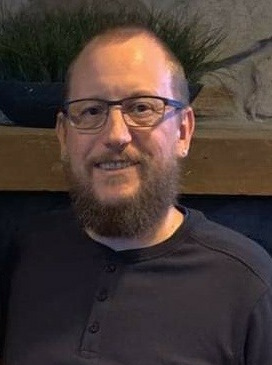Respond to the question below with a concise word or phrase:
When did Mr. Muskrat join the Perl-related community platform?

April 1, 2002